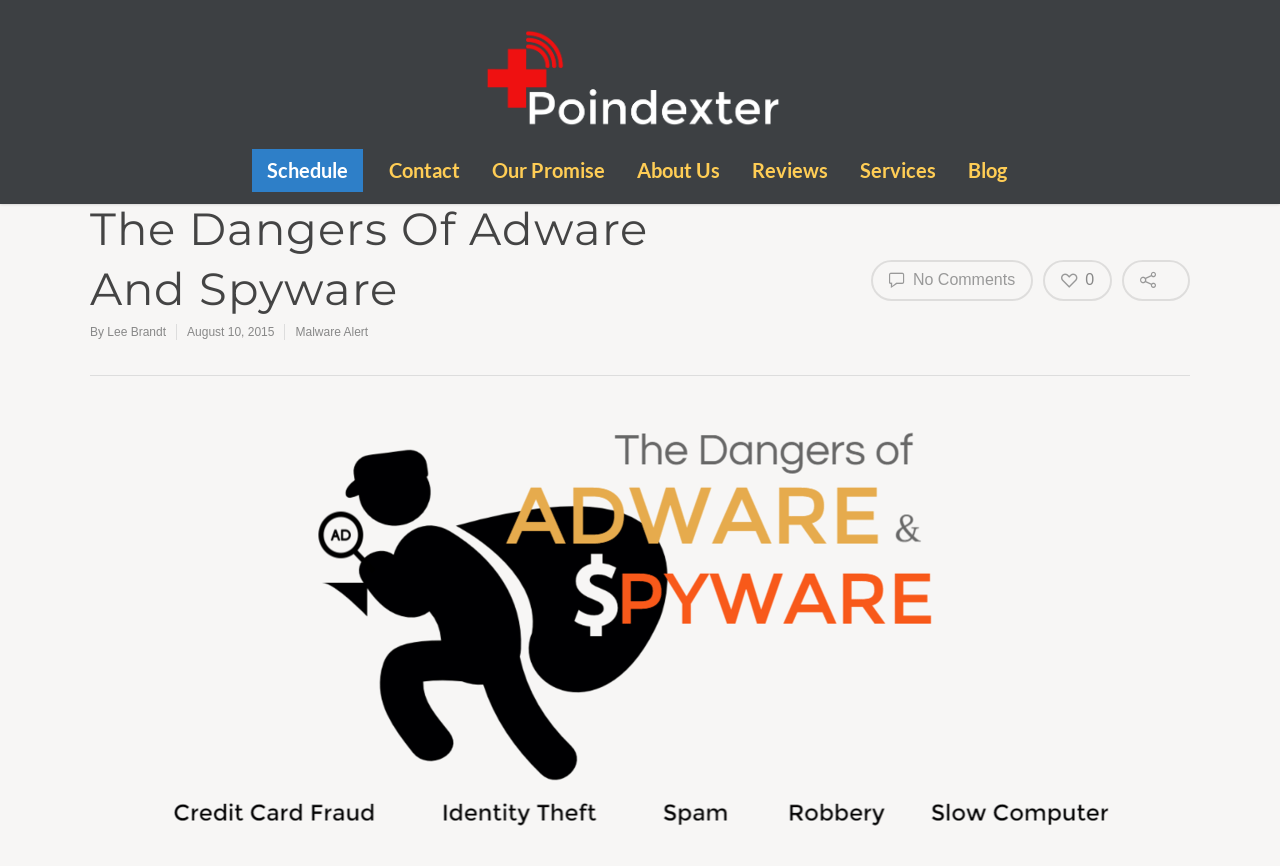Generate a detailed explanation of the webpage's features and information.

The webpage is about Poindexter Solutions, a company that offers services related to adware and spyware removal. At the top left of the page, there is a link to the company's homepage, accompanied by an image with the company's logo. Below this, there is a navigation menu with links to various sections of the website, including Schedule, Contact, Our Promise, About Us, Reviews, Services, and Blog.

The main content of the page is an article titled "The Dangers Of Adware And Spyware", written by Lee Brandt and published on August 10, 2015. The article is preceded by a heading and followed by a link to a related article titled "Malware Alert". At the bottom of the article, there are links to share the content on social media, with icons indicating the number of shares.

On the right side of the article, there is a large image with a caption "be careful on the internet - dangers lurk everywhere". This image takes up most of the right side of the page. At the bottom of the page, there is a call-to-action message, encouraging visitors to call 908-991-NERD for tech support.